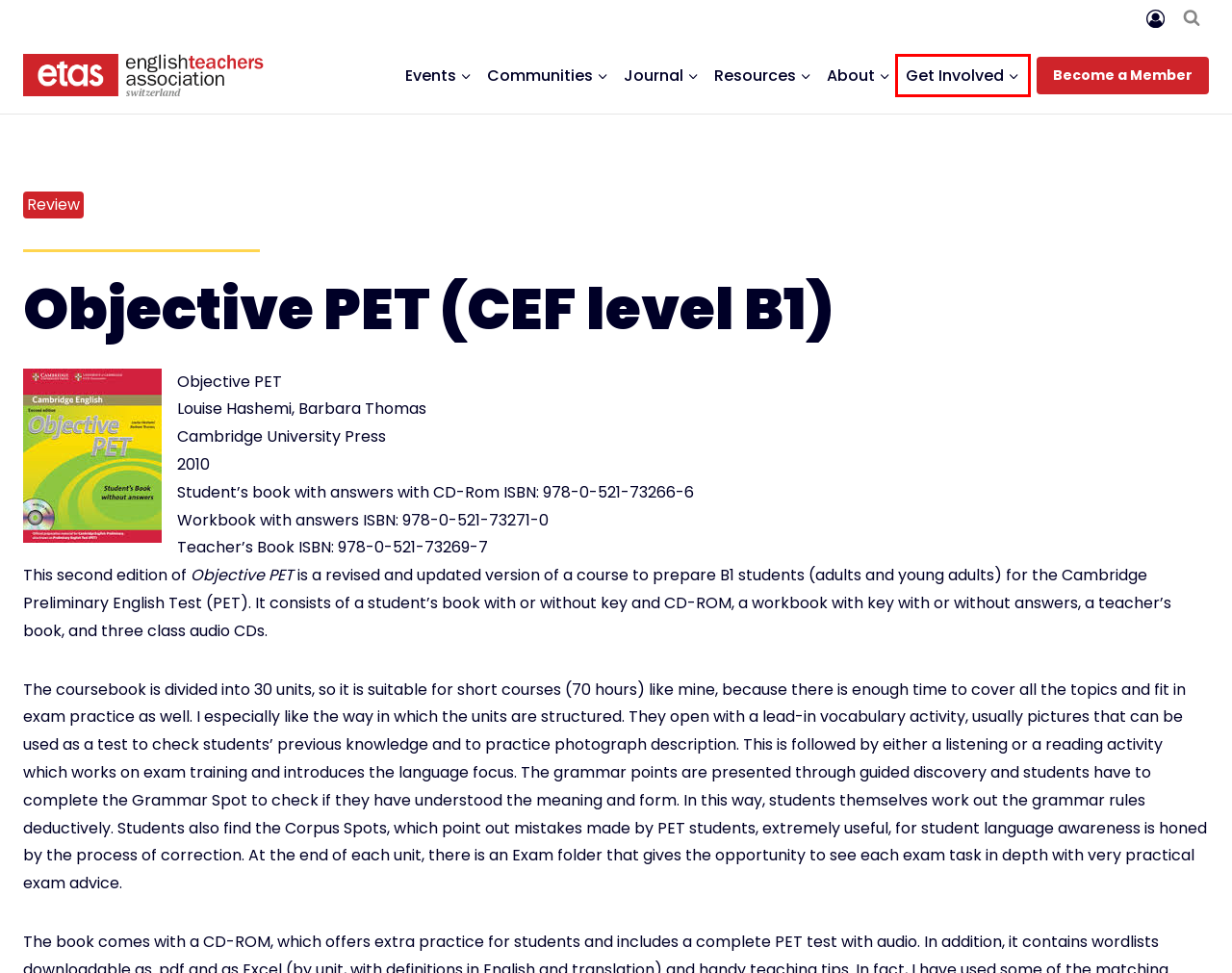You have a screenshot showing a webpage with a red bounding box highlighting an element. Choose the webpage description that best fits the new webpage after clicking the highlighted element. The descriptions are:
A. Communities - English Teachers Association Switzerland
B. Get Involved - English Teachers Association Switzerland
C. Events - English Teachers Association Switzerland
D. About - English Teachers Association Switzerland
E. Journal - English Teachers Association Switzerland
F. Login - English Teachers Association Switzerland
G. Resources - English Teachers Association Switzerland
H. Home - English Teachers Association Switzerland

B